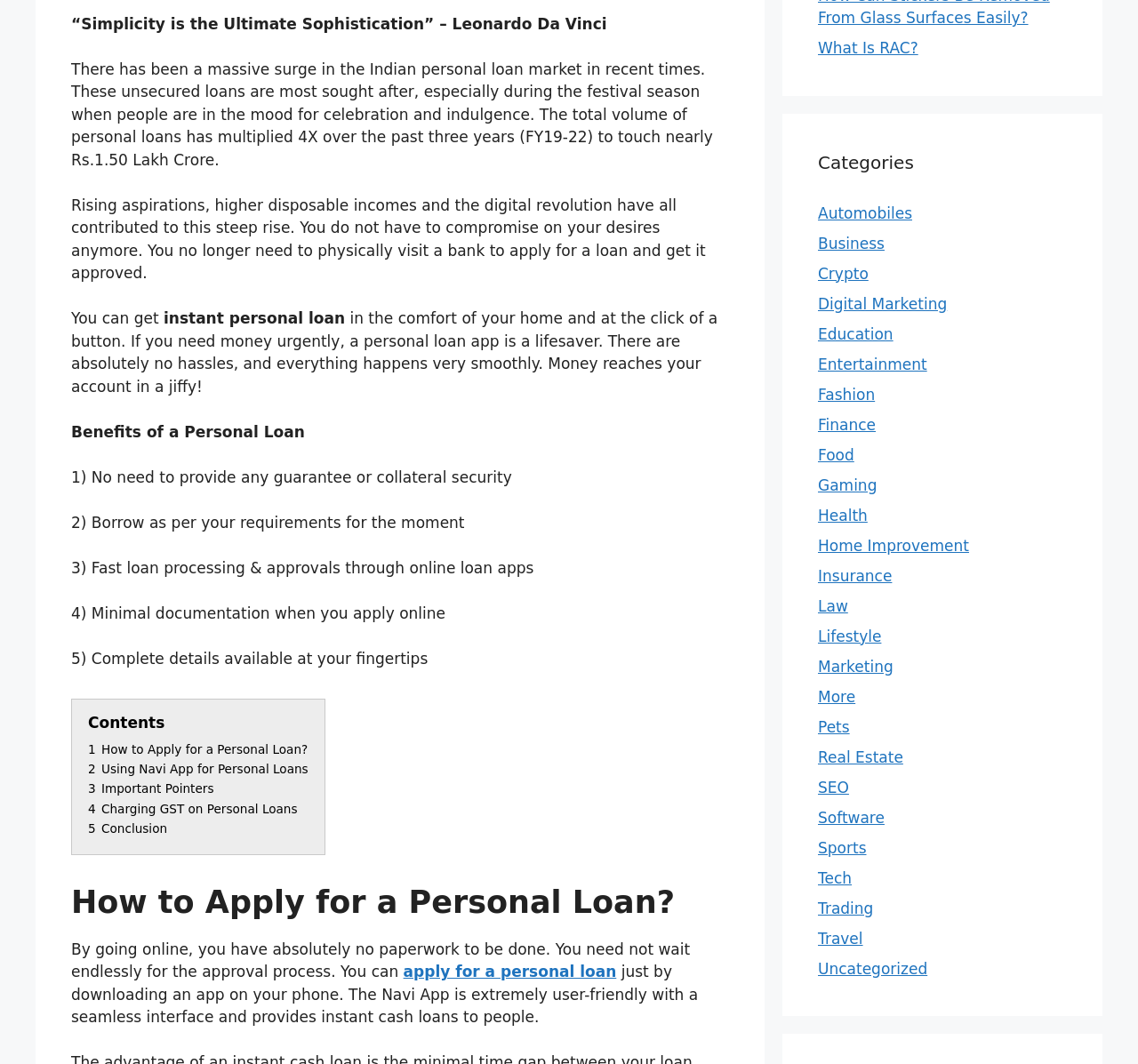Please find the bounding box for the UI element described by: "Education".

[0.719, 0.305, 0.785, 0.322]